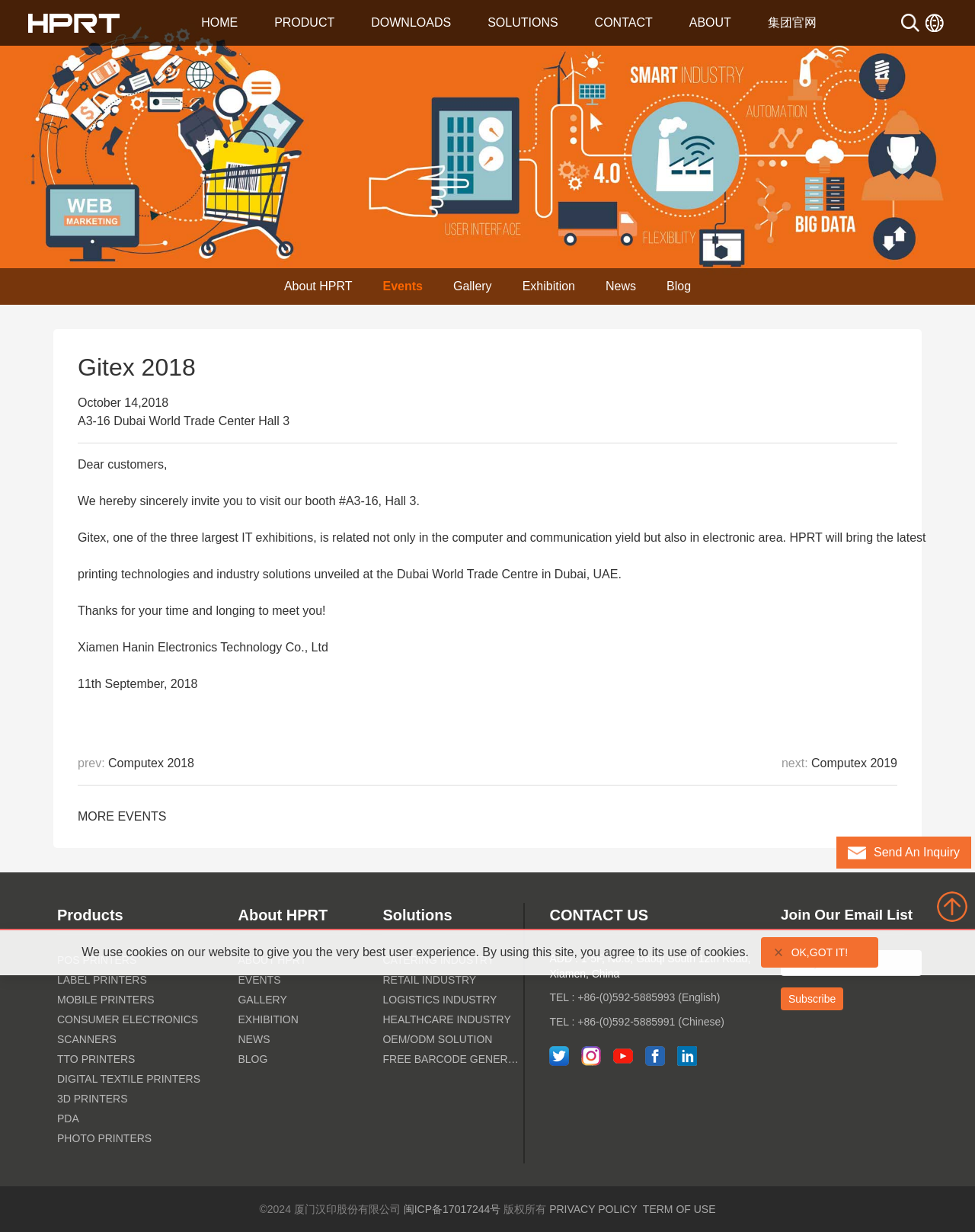Provide a thorough description of this webpage.

The webpage is about HPRT, a company that participates in the Gitex 2018 exhibition. At the top, there is a logo of HPRT, accompanied by a navigation menu with links to HOME, PRODUCT, DOWNLOADS, SOLUTIONS, CONTACT, and ABOUT. Below the navigation menu, there are several industry links, including Catering Industry, Retail Industry, Logistics Industry, and Healthcare Industry.

The main content of the webpage is an article about HPRT's participation in Gitex 2018. The article is headed by "Gitex 2018" and includes several paragraphs of text. The text invites customers to visit HPRT's booth at the exhibition and describes the company's latest printing technologies and industry solutions. The article also includes the company's contact information and address.

On the left side of the webpage, there are three columns of links. The first column includes links to MORE EVENTS, Products, and their subcategories, such as POS PRINTERS, LABEL PRINTERS, and MOBILE PRINTERS. The second column includes links to About HPRT, EVENTS, GALLERY, EXHIBITION, NEWS, and BLOG. The third column includes links to Solutions, including CATERING INDUSTRY, RETAIL INDUSTRY, LOGISTICS INDUSTRY, and HEALTHCARE INDUSTRY.

At the bottom of the webpage, there is a section for CONTACT US, which includes the company's address, phone numbers, and social media links.